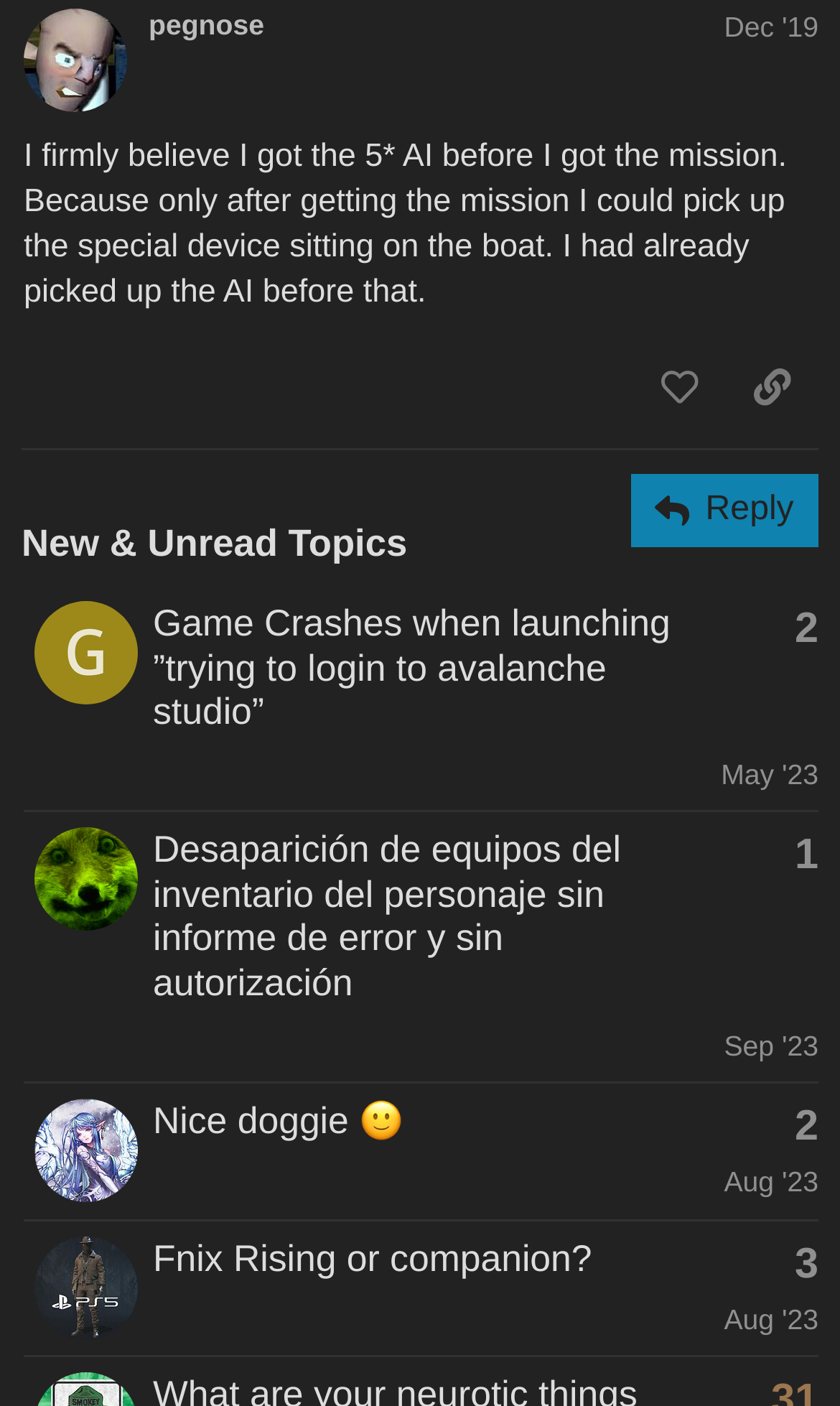Who posted the topic 'Nice doggie slight_smile'? Refer to the image and provide a one-word or short phrase answer.

Loyalty44rogue